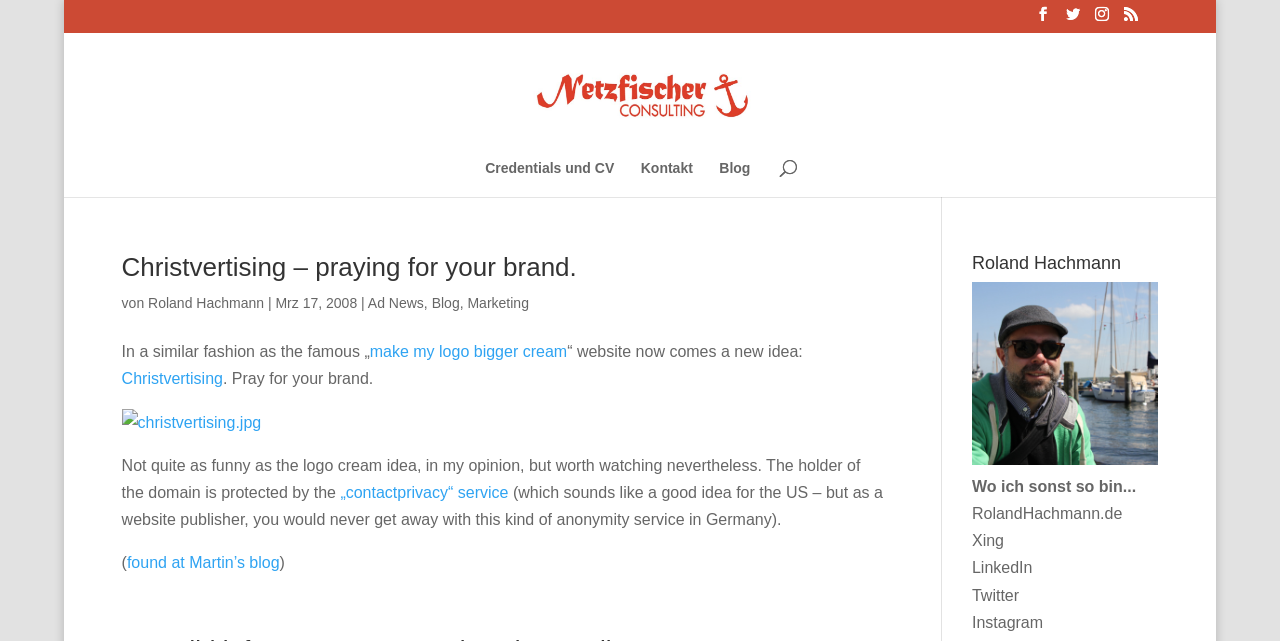Respond to the question below with a concise word or phrase:
Who is the author of the article?

Roland Hachmann